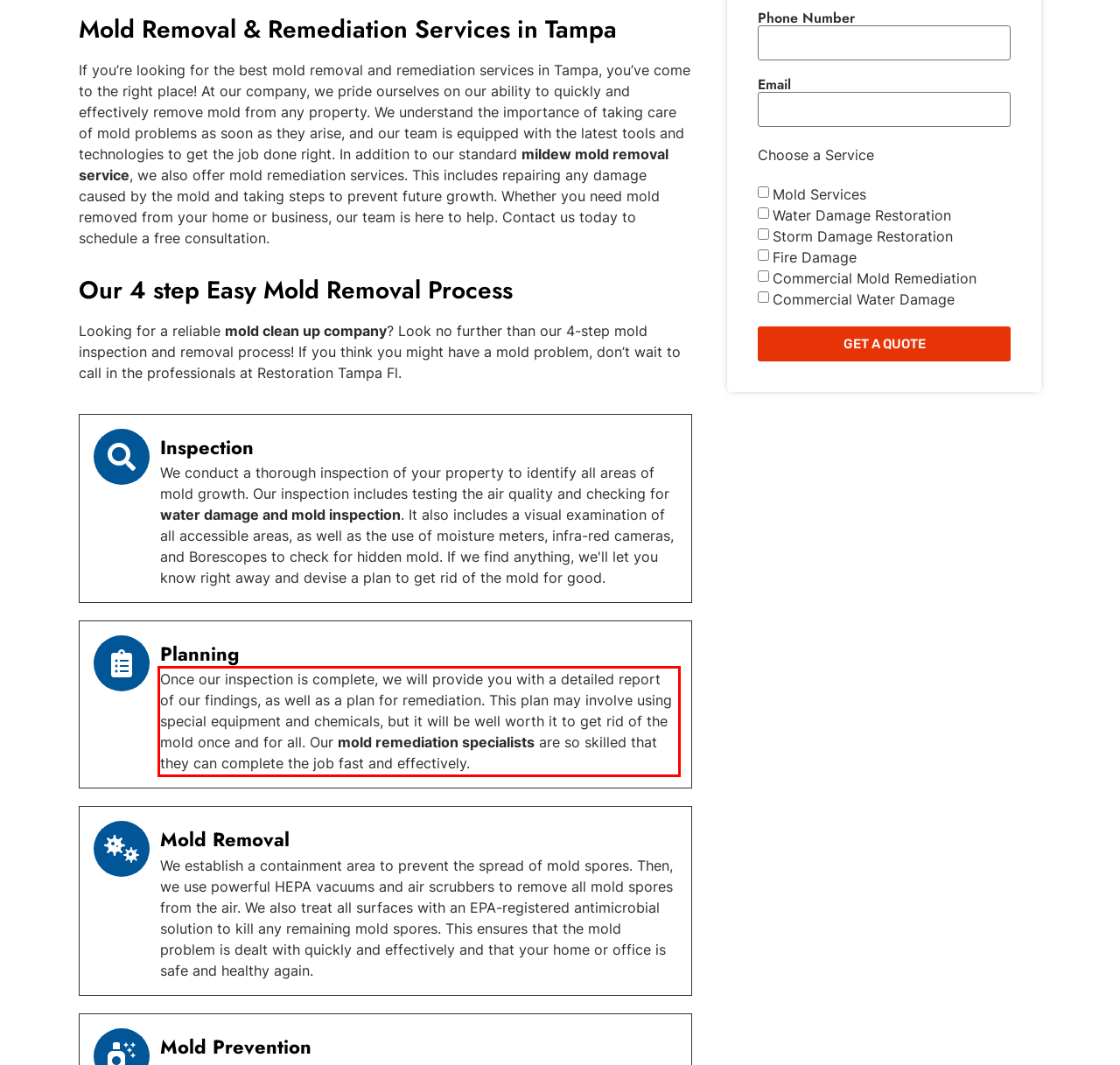Using the webpage screenshot, recognize and capture the text within the red bounding box.

Once our inspection is complete, we will provide you with a detailed report of our findings, as well as a plan for remediation. This plan may involve using special equipment and chemicals, but it will be well worth it to get rid of the mold once and for all. Our mold remediation specialists are so skilled that they can complete the job fast and effectively.